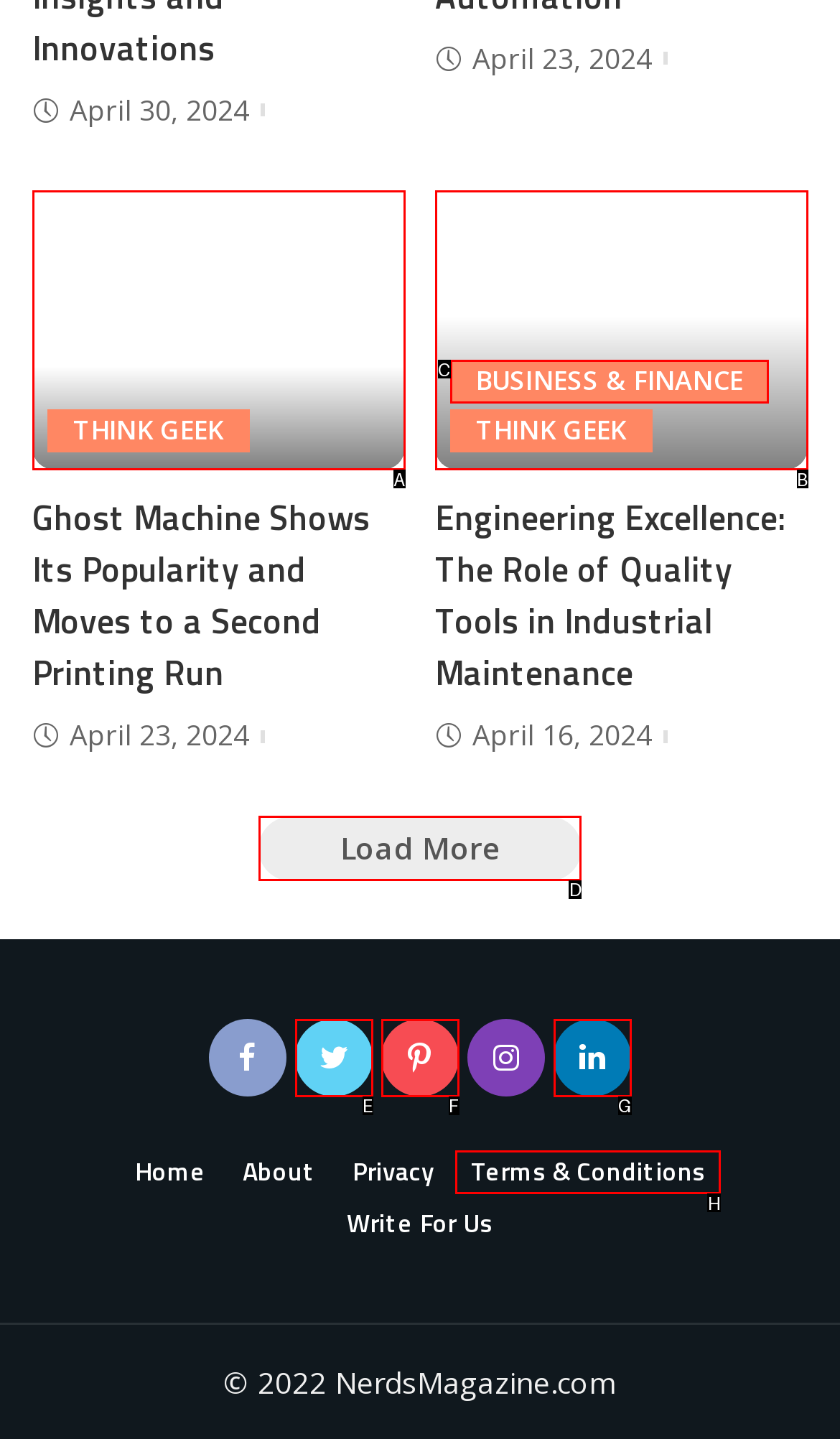Determine which element should be clicked for this task: Load more articles
Answer with the letter of the selected option.

D